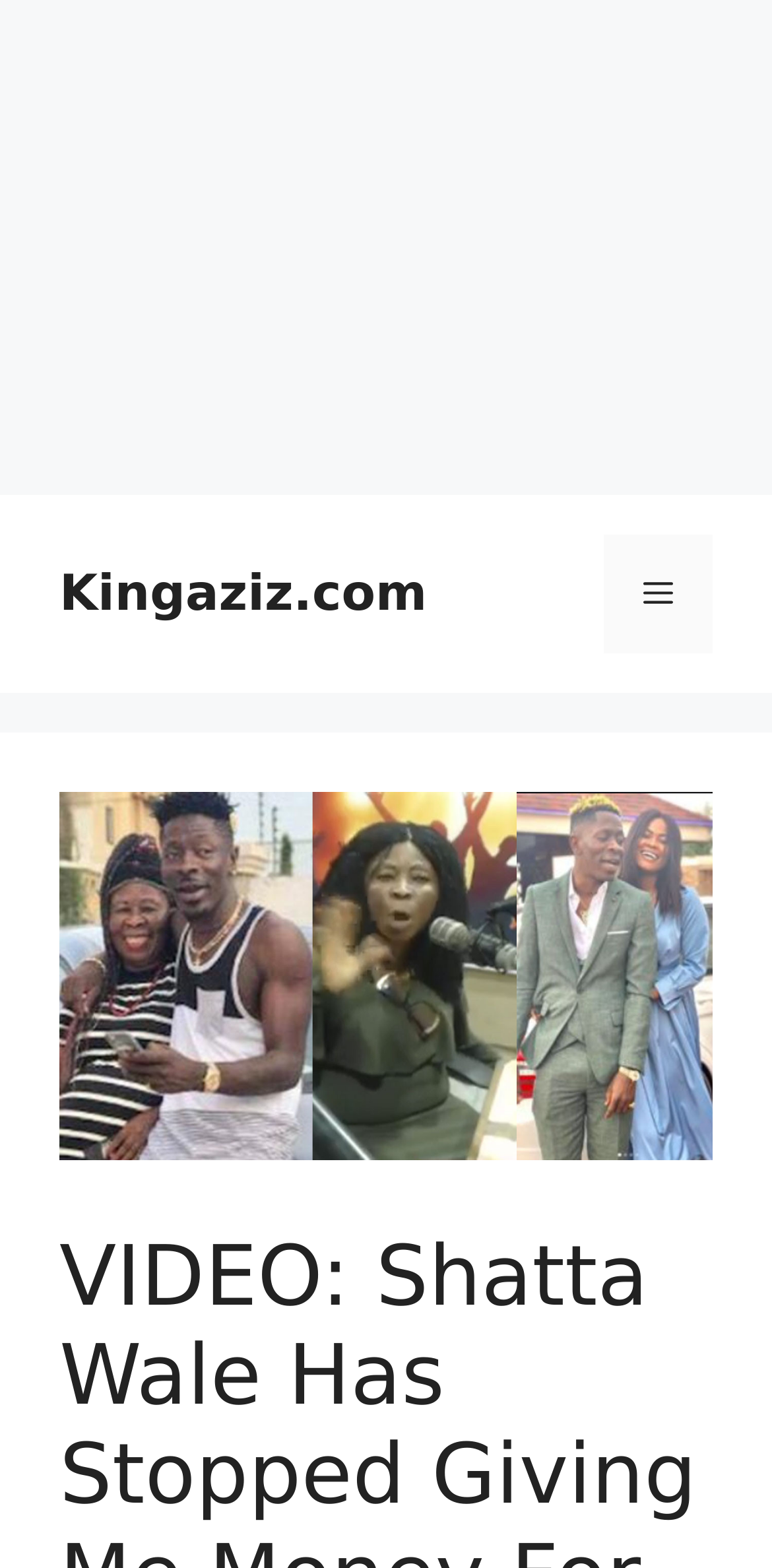Locate the bounding box of the UI element defined by this description: "Kingaziz.com". The coordinates should be given as four float numbers between 0 and 1, formatted as [left, top, right, bottom].

[0.077, 0.36, 0.553, 0.396]